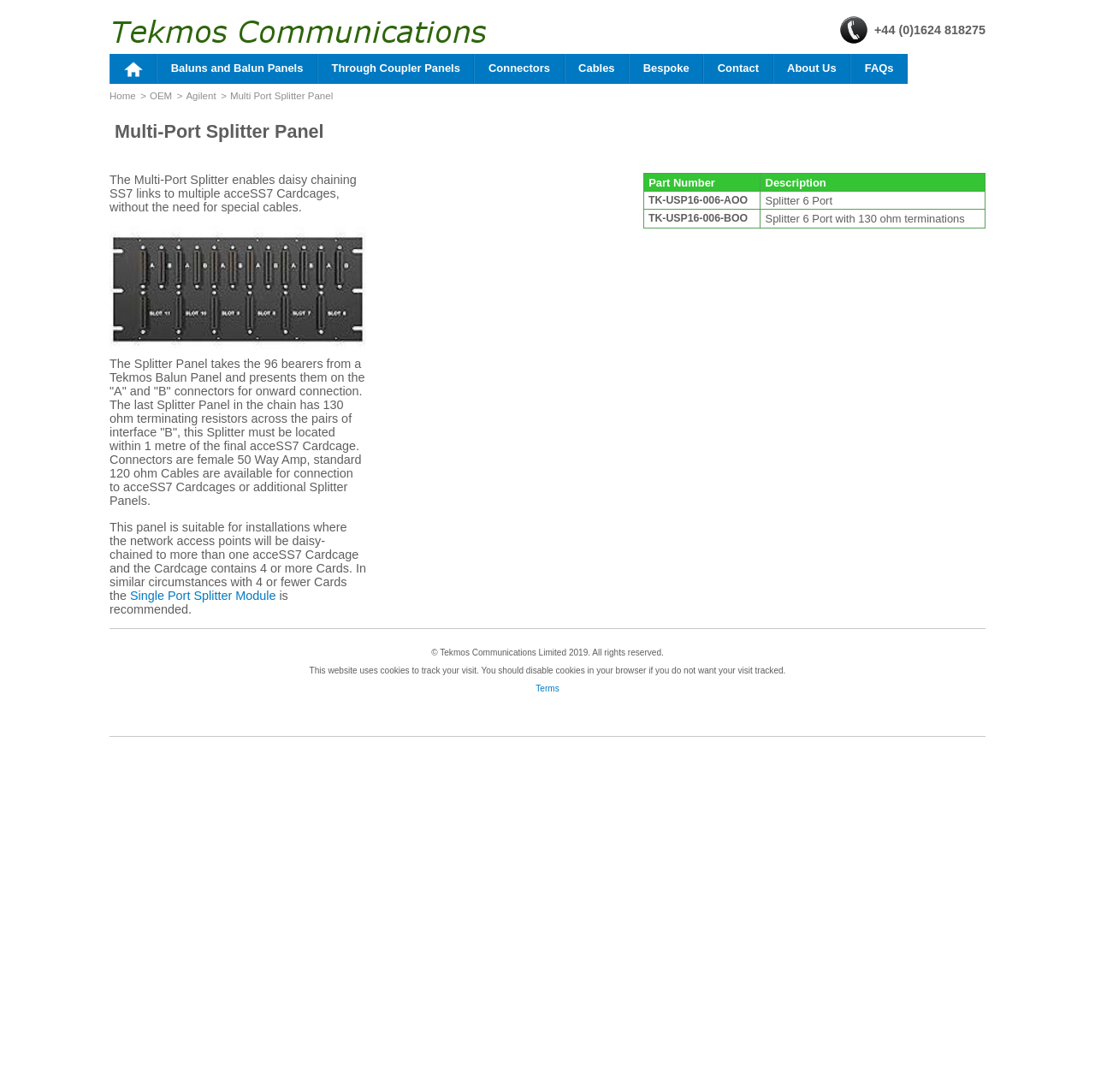Use the details in the image to answer the question thoroughly: 
What is the recommended solution for installations with 4 or fewer Cards?

The text on the webpage suggests that for installations where the network access points will be daisy-chained to more than one acceSS7 Cardcage and the Cardcage contains 4 or fewer Cards, the Single Port Splitter Module is recommended.